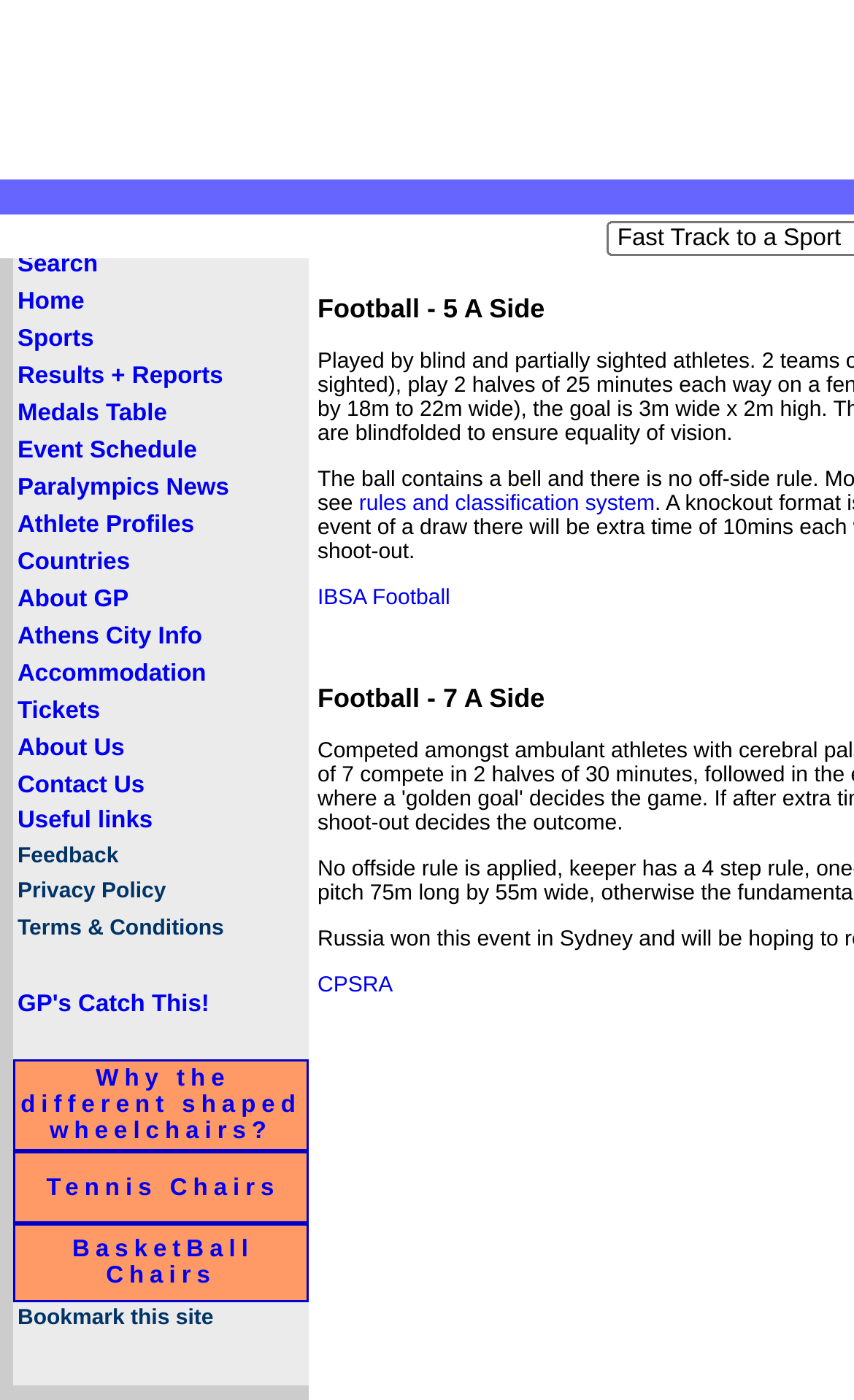Please pinpoint the bounding box coordinates for the region I should click to adhere to this instruction: "View Medals Table".

[0.021, 0.285, 0.196, 0.304]